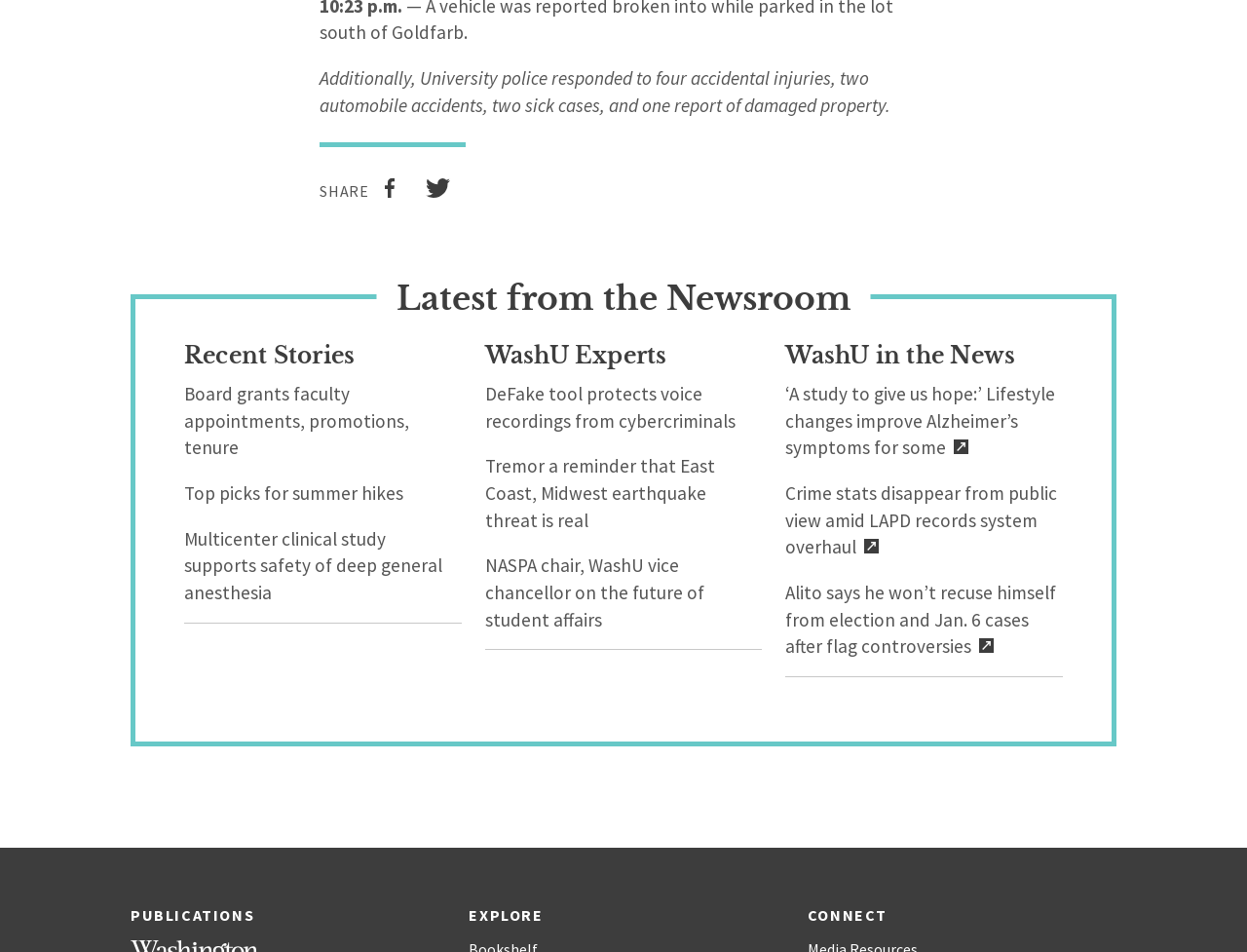Predict the bounding box of the UI element that fits this description: "Recent Stories".

[0.148, 0.359, 0.285, 0.387]